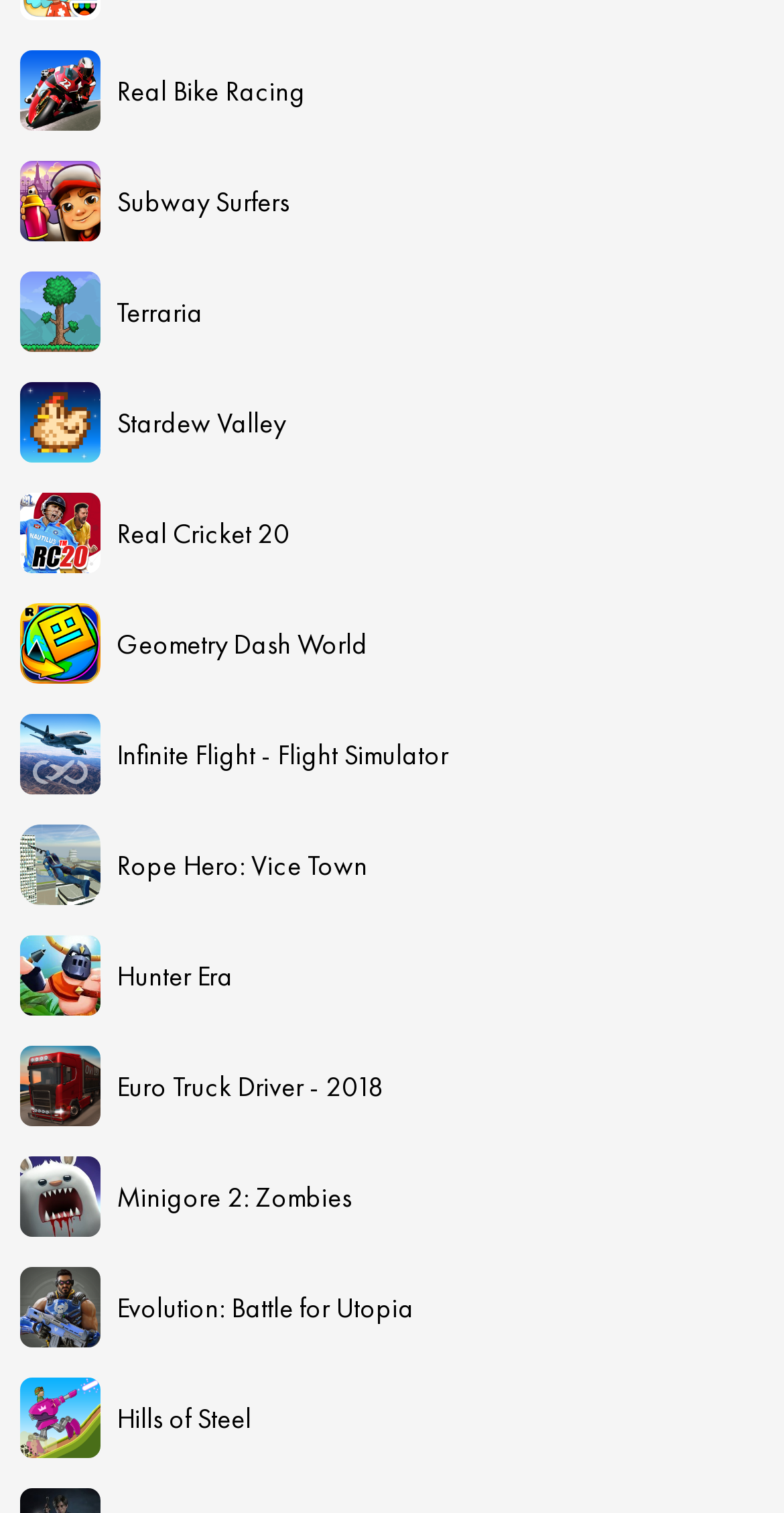Determine the bounding box coordinates of the region to click in order to accomplish the following instruction: "View Infinite Flight - Flight Simulator". Provide the coordinates as four float numbers between 0 and 1, specifically [left, top, right, bottom].

[0.026, 0.472, 0.974, 0.525]